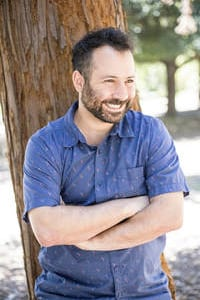How many years has Brady Gill dedicated to creating safe environments for children? Please answer the question using a single word or phrase based on the image.

16 years